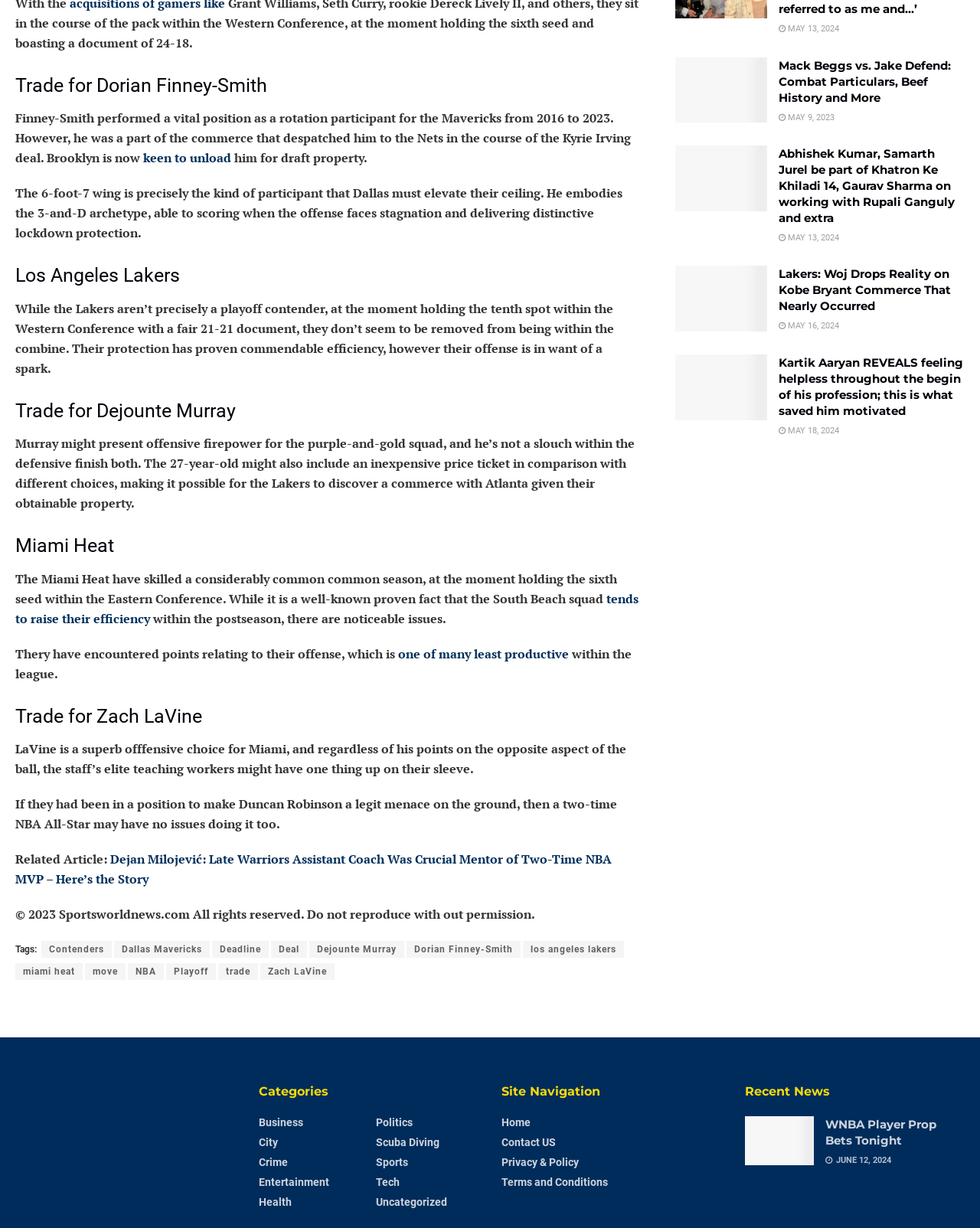Provide a one-word or brief phrase answer to the question:
How many teams are mentioned as potential trade partners?

Three